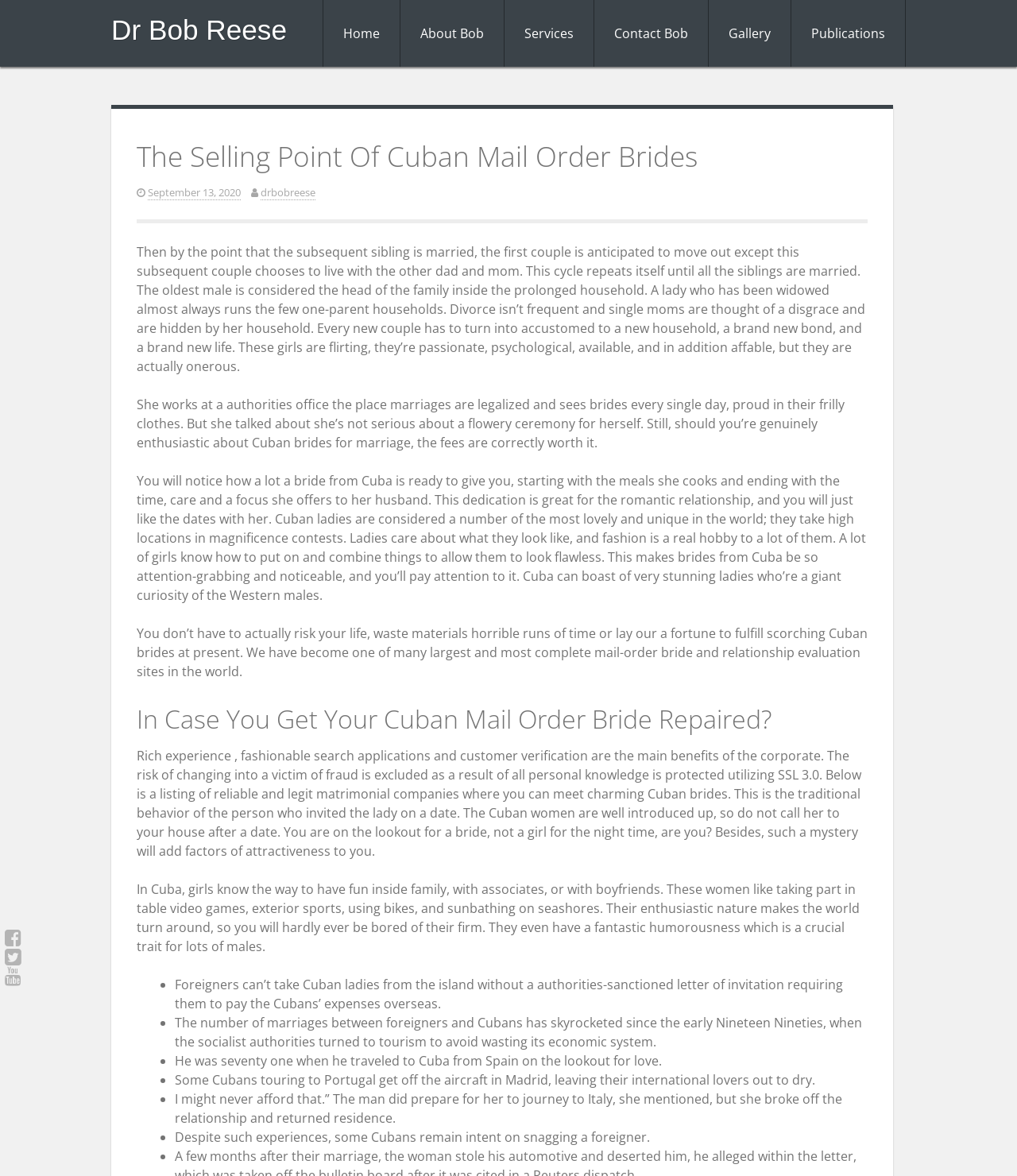Please identify the bounding box coordinates of the element that needs to be clicked to perform the following instruction: "Click the 'Publications' link".

[0.778, 0.0, 0.891, 0.057]